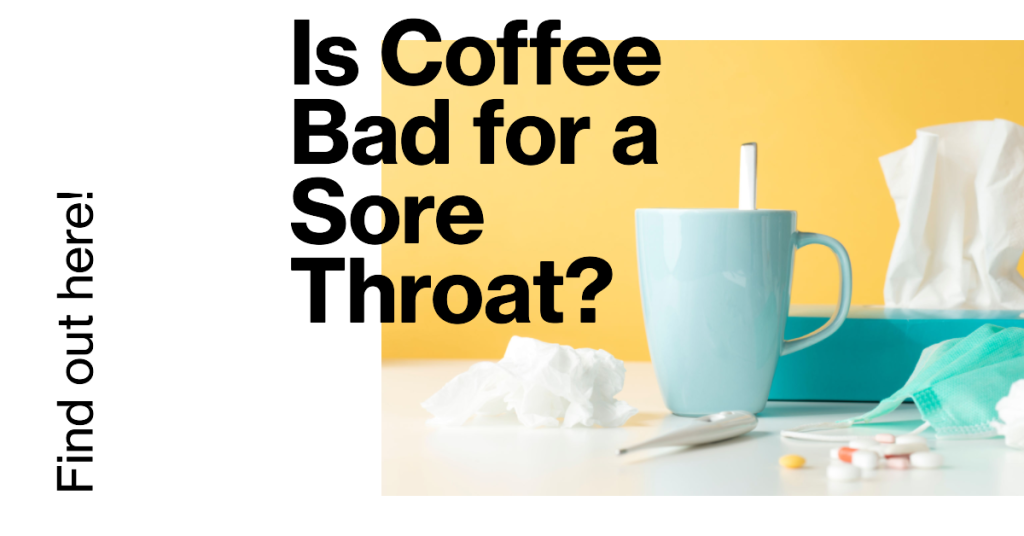What is the shape of the container holding the coffee?
Answer the question with just one word or phrase using the image.

Mug